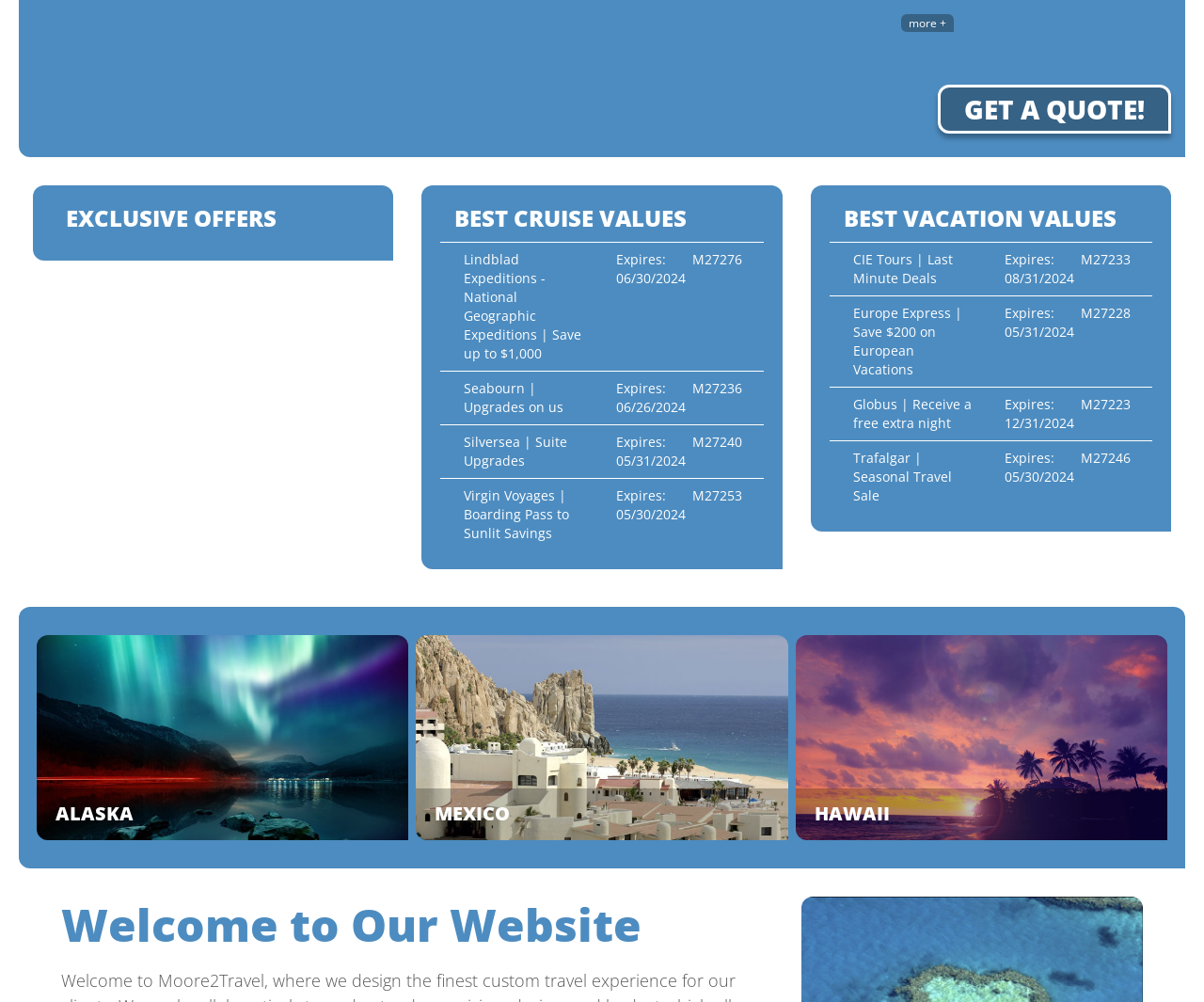Respond to the question below with a single word or phrase: How many exclusive offers are listed?

4